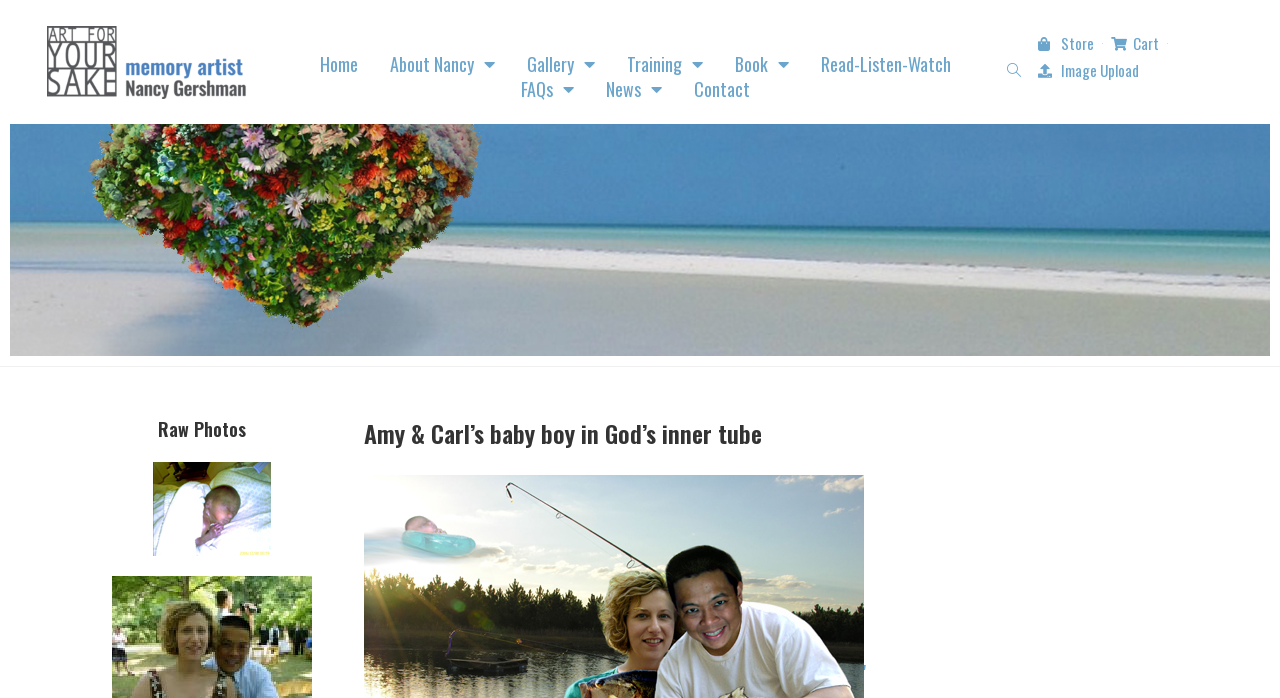Create an elaborate caption for the webpage.

The webpage appears to be a personal website or blog, with a focus on art and creativity. At the top of the page, there is a navigation menu with several links, including "Home", "About Nancy", "Gallery", "Training", "Book", "Read-Listen-Watch", "FAQs", "News", and "Contact". These links are positioned horizontally across the top of the page, with some of them having dropdown menus.

Below the navigation menu, there is a section with a heading "Raw Photos" on the left side of the page. This section contains a few links and an image, which is positioned below the heading.

On the right side of the page, there is a prominent heading "Amy & Carl's baby boy in God's inner tube", which is likely the title of a blog post or article. Below this heading, there is a link with a quote mark, and further down, there are a few more links and an image.

At the bottom of the page, there are a few more links, including "Store", "Cart", and "Image Upload", which are positioned horizontally across the page.

The webpage also contains a total of 9 images, which are scattered throughout the page. Overall, the layout of the page is organized, with clear headings and concise text, and the use of images adds visual interest to the page.